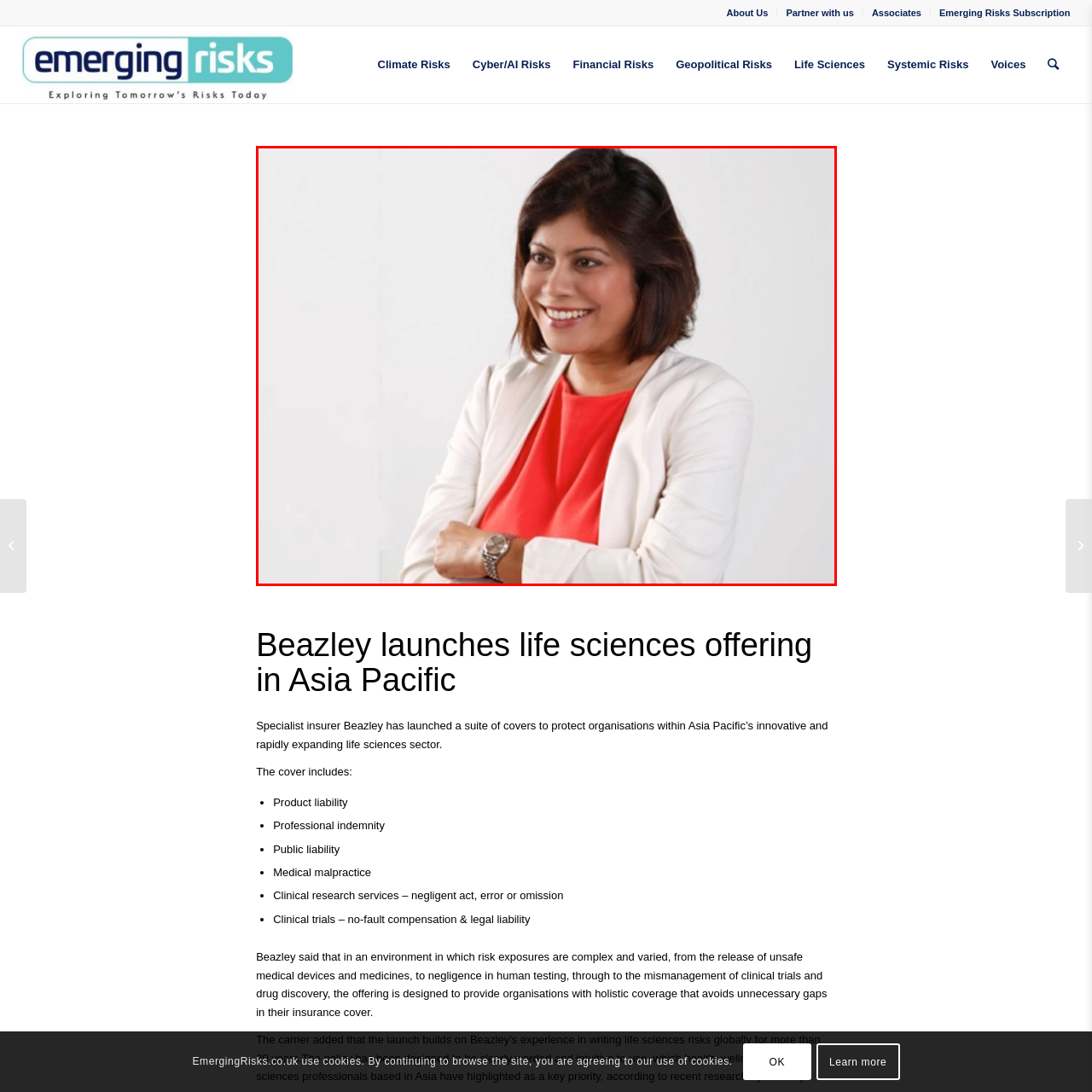Focus on the highlighted area in red, What is the style of the woman's hair? Answer using a single word or phrase.

Short and styled